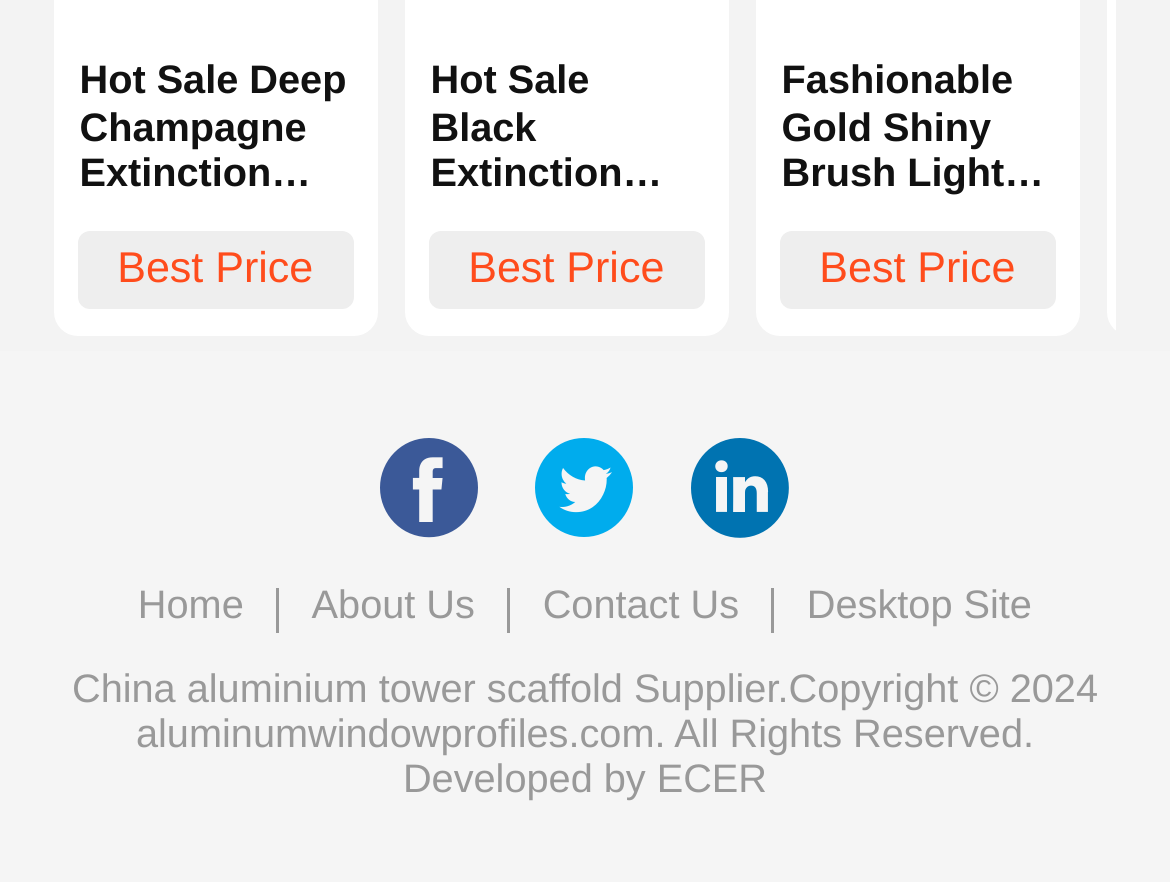How many navigation links are at the bottom of the page?
Make sure to answer the question with a detailed and comprehensive explanation.

I counted the number of links at the bottom of the page that appear to be navigation links, which are 'Home', 'About Us', 'Contact Us', and 'Desktop Site'. There are 4 navigation links in total.